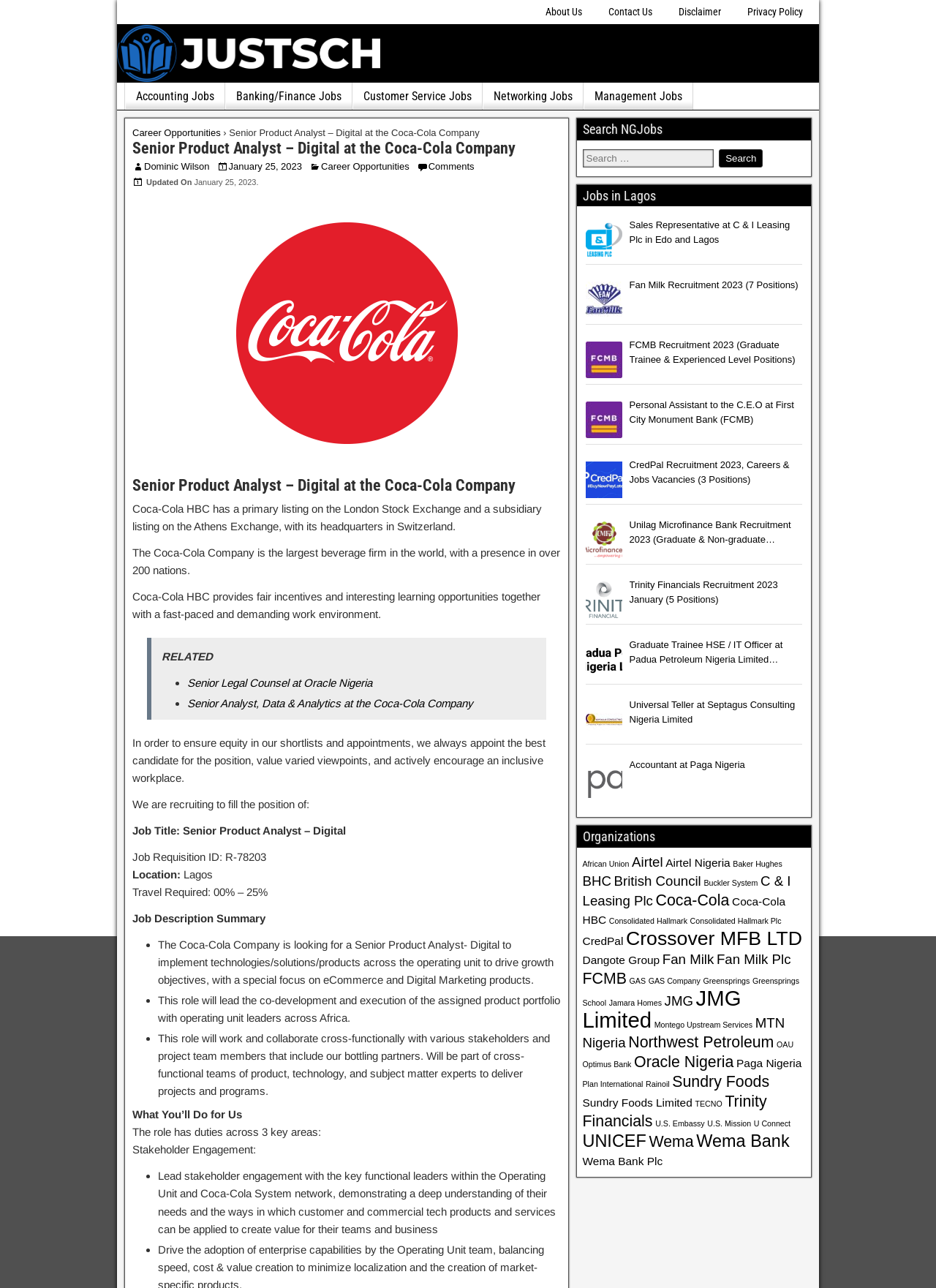What is the search function for on the sidebar?
Based on the screenshot, answer the question with a single word or phrase.

NGJobs